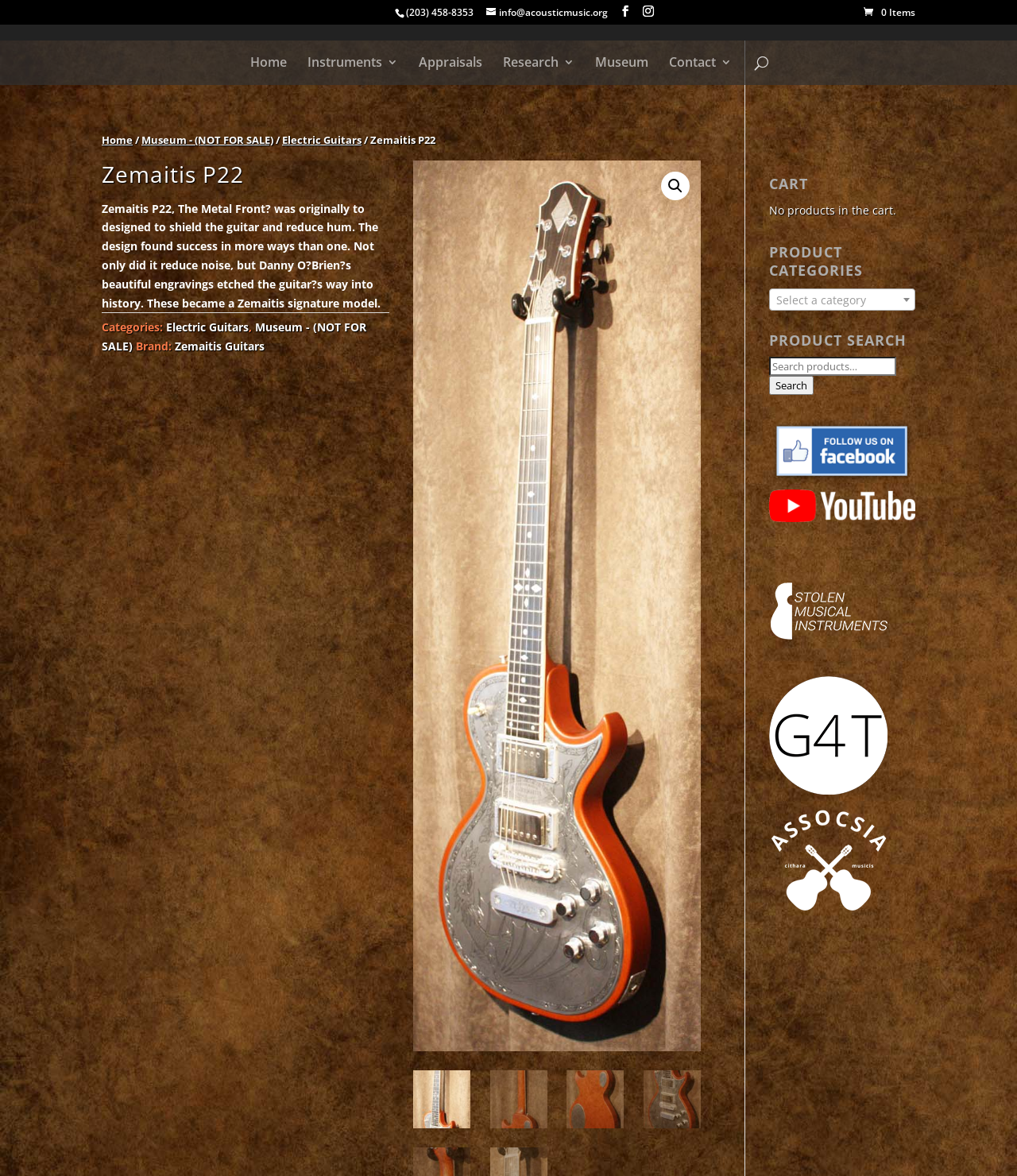How many images are on the webpage?
Could you answer the question in a detailed manner, providing as much information as possible?

I counted the number of image elements on the webpage, including the ones with descriptions 'Zemaitis P22' and '', and found a total of 7 images.